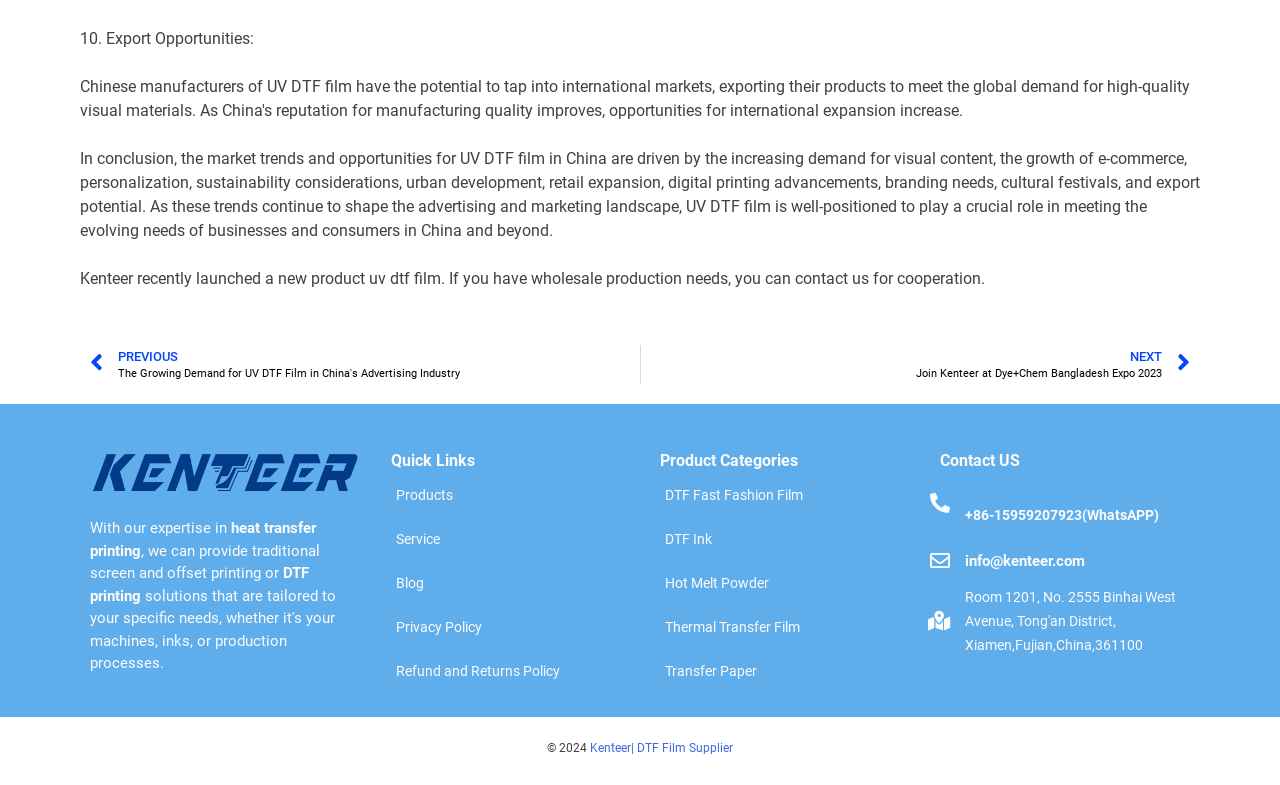Please reply to the following question using a single word or phrase: 
What is the year of copyright listed on the webpage?

2024